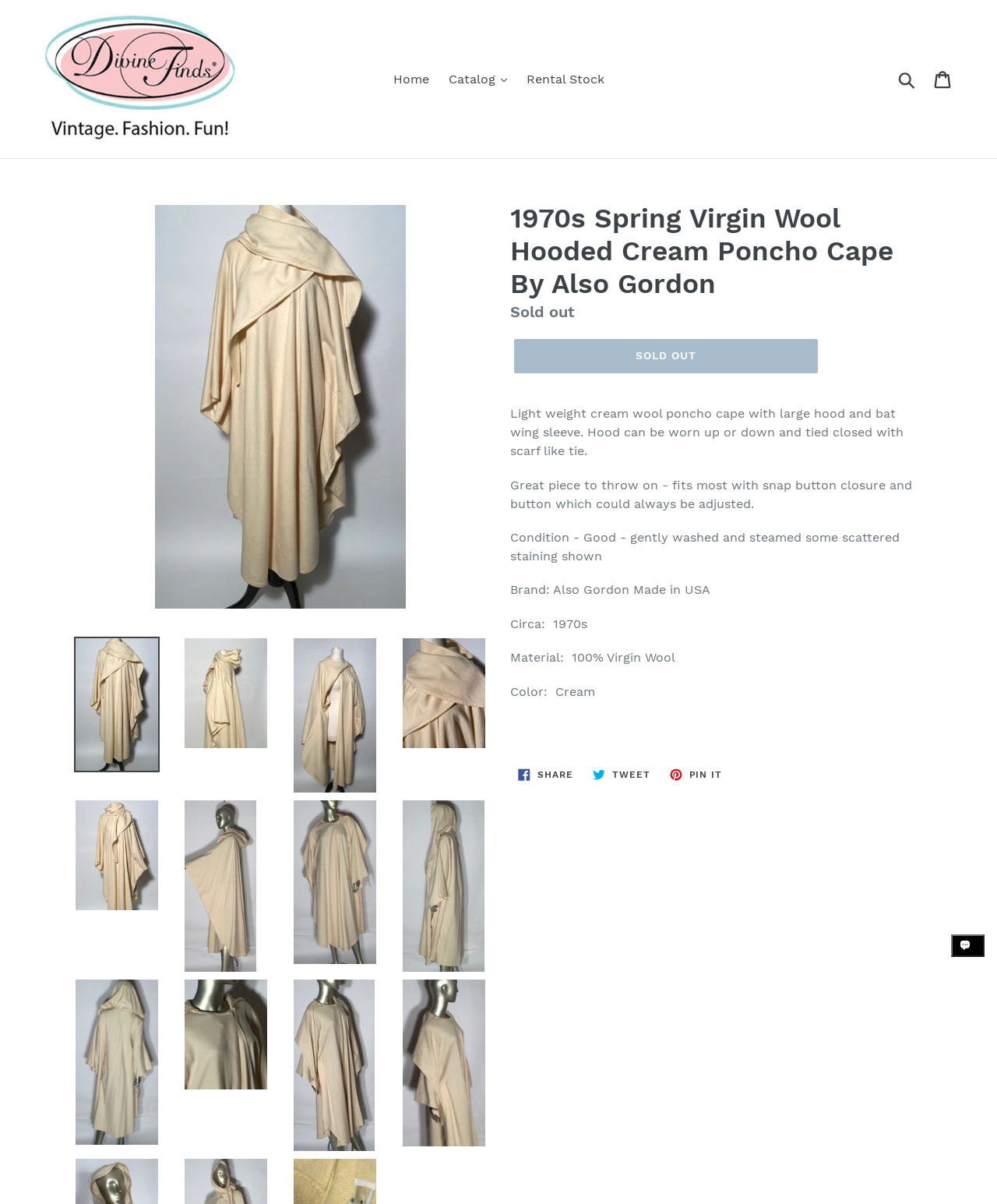Please identify the bounding box coordinates of the clickable element to fulfill the following instruction: "Search for a product". The coordinates should be four float numbers between 0 and 1, i.e., [left, top, right, bottom].

[0.906, 0.051, 0.949, 0.08]